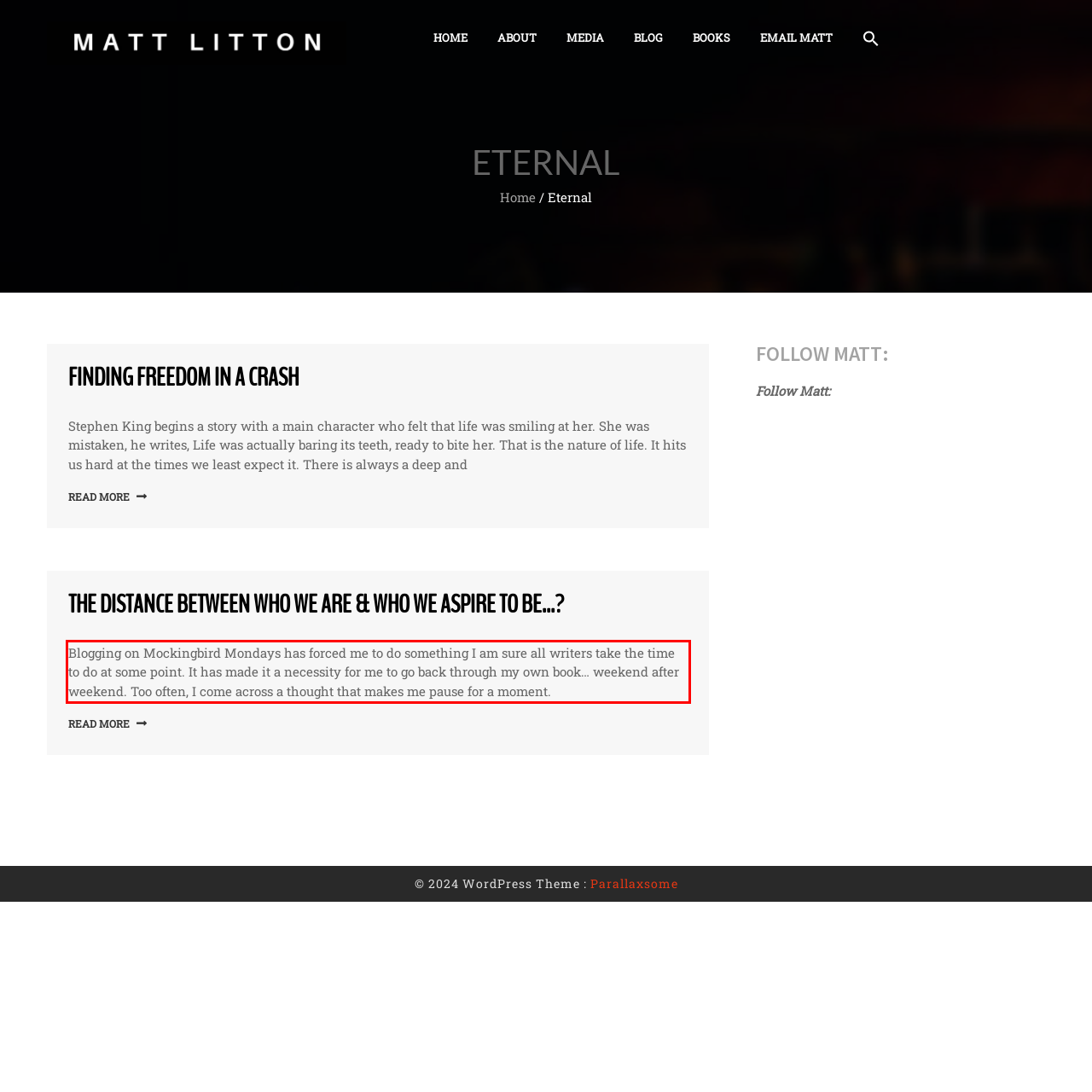Analyze the webpage screenshot and use OCR to recognize the text content in the red bounding box.

Blogging on Mockingbird Mondays has forced me to do something I am sure all writers take the time to do at some point. It has made it a necessity for me to go back through my own book… weekend after weekend. Too often, I come across a thought that makes me pause for a moment.